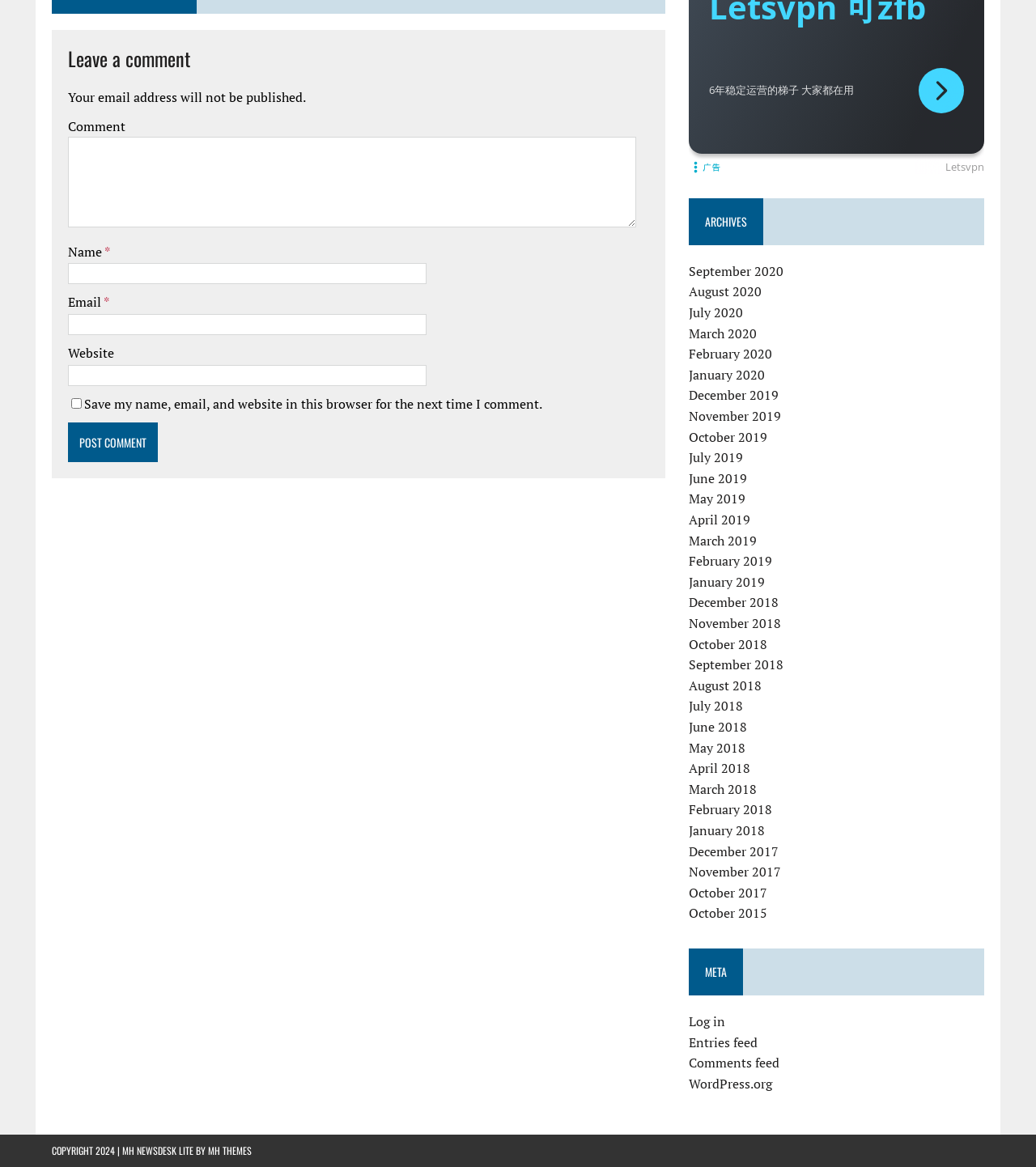Please specify the bounding box coordinates of the region to click in order to perform the following instruction: "Log in".

[0.665, 0.868, 0.7, 0.883]